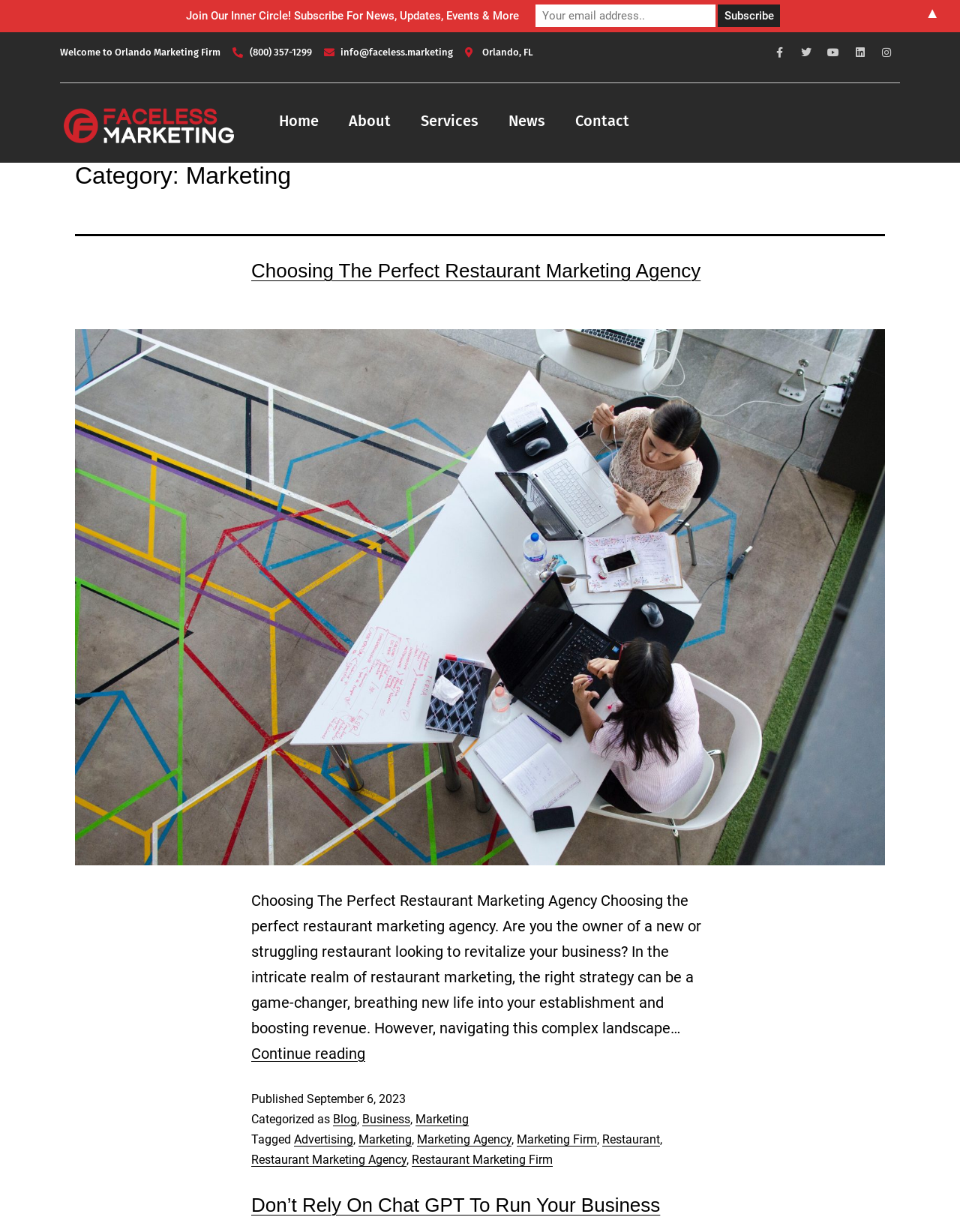Please reply with a single word or brief phrase to the question: 
What is the date of publication of the article 'Choosing The Perfect Restaurant Marketing Agency'?

September 6, 2023